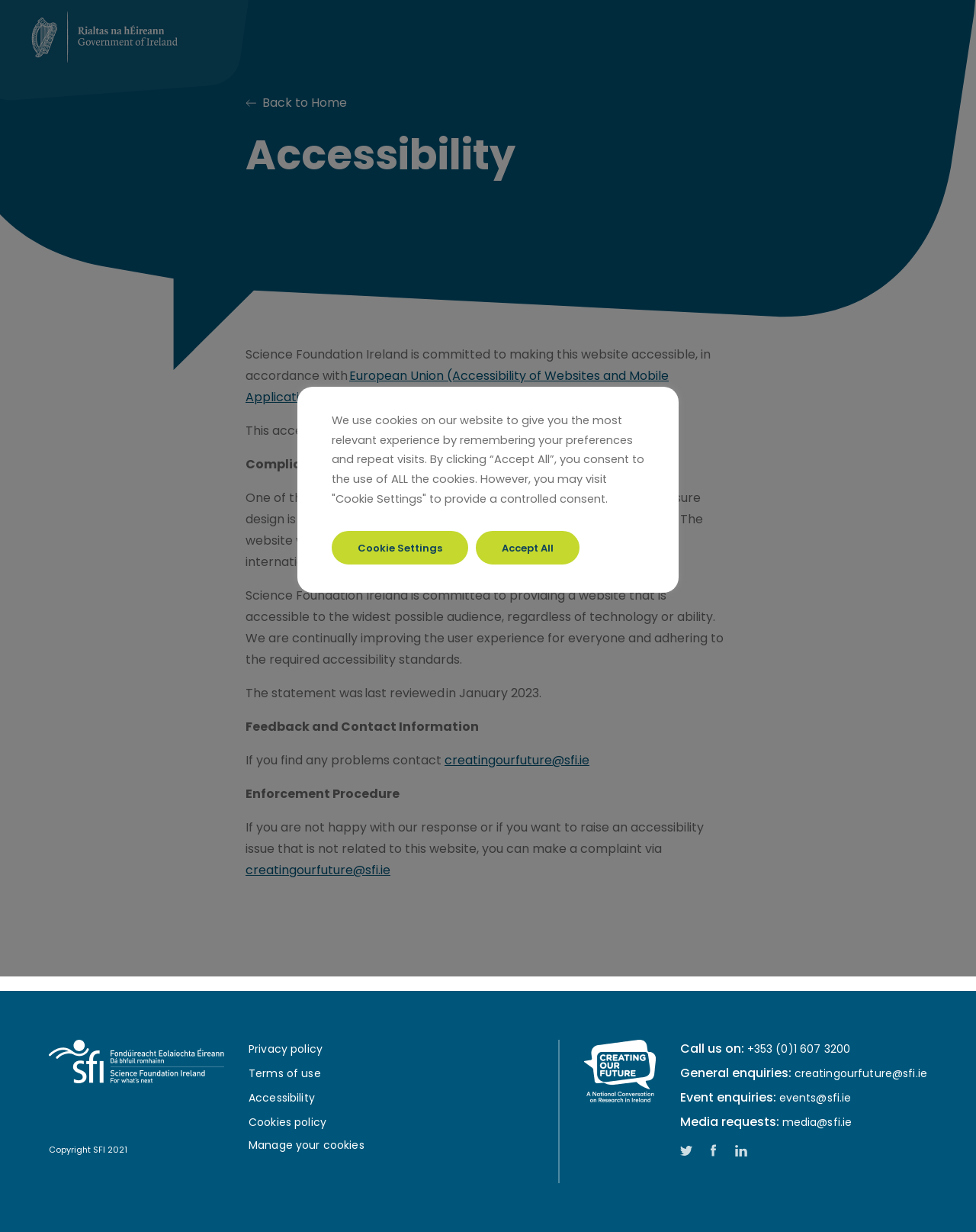Please find the bounding box coordinates of the element that you should click to achieve the following instruction: "Follow the 'Twitter' social media link". The coordinates should be presented as four float numbers between 0 and 1: [left, top, right, bottom].

[0.697, 0.929, 0.722, 0.943]